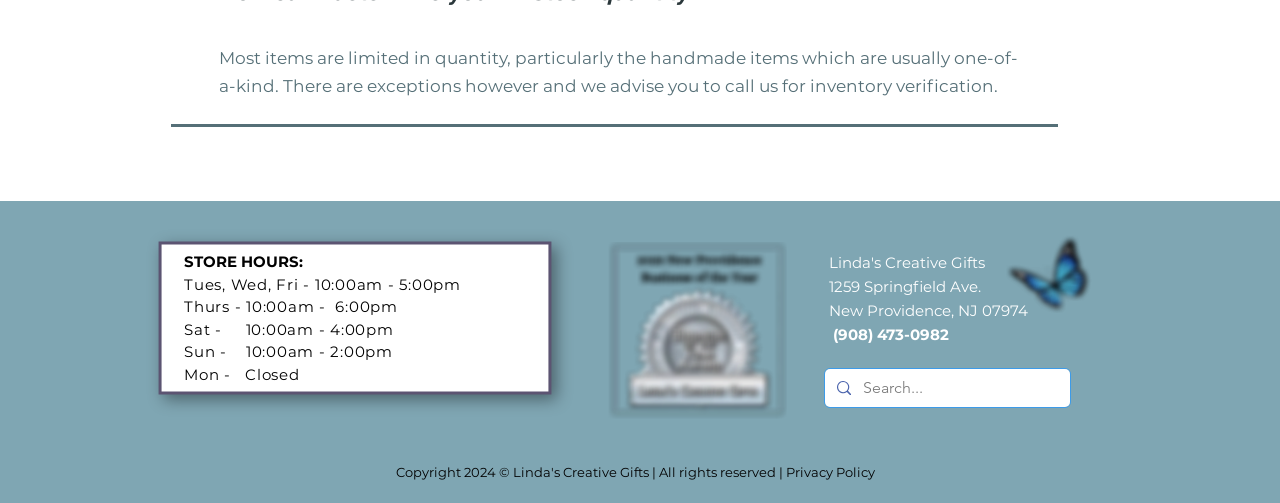Please provide a short answer using a single word or phrase for the question:
What is the copyright year of Linda's Creative Gifts?

2024